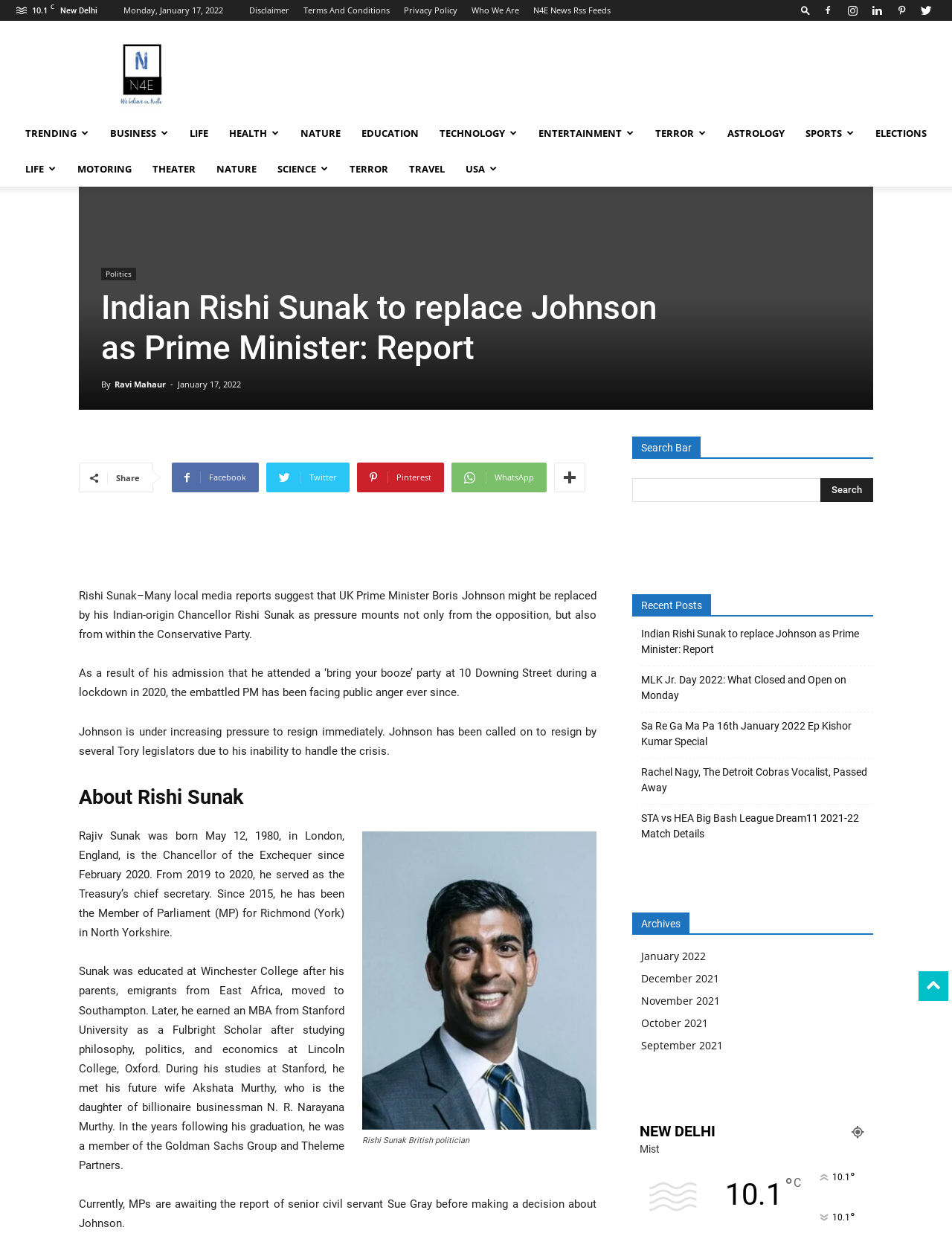Can you pinpoint the bounding box coordinates for the clickable element required for this instruction: "Share the article on Facebook"? The coordinates should be four float numbers between 0 and 1, i.e., [left, top, right, bottom].

[0.18, 0.374, 0.272, 0.398]